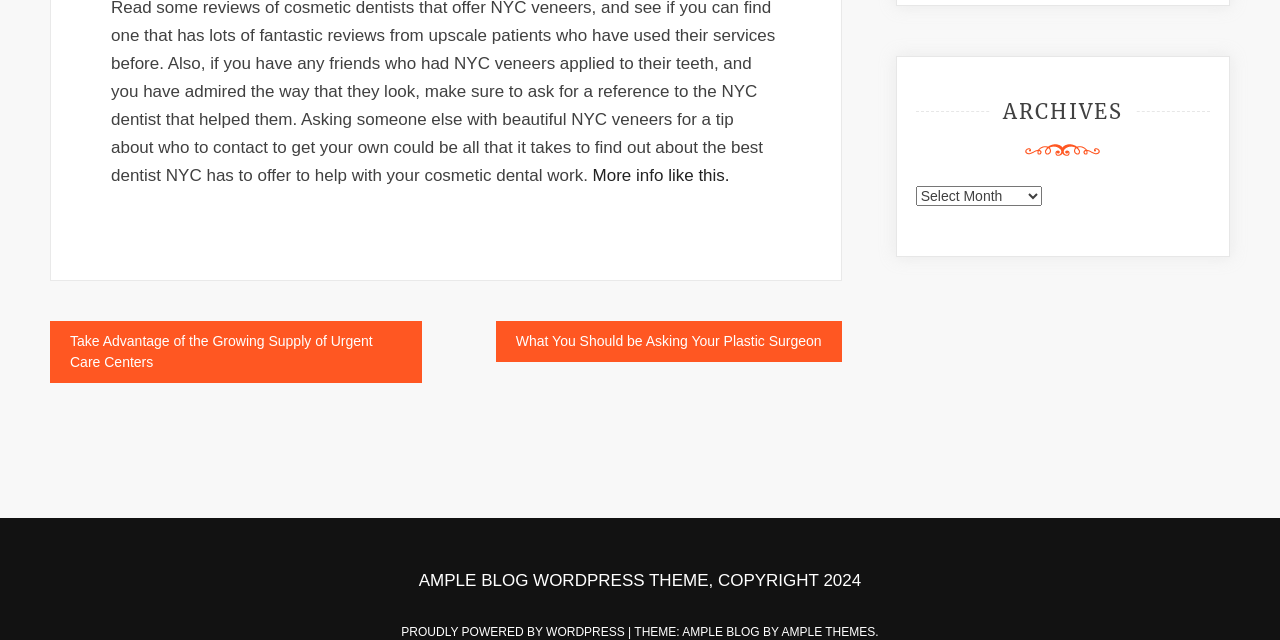Look at the image and give a detailed response to the following question: What is the purpose of the 'Archives' dropdown?

I found the combobox element with the text 'Archives' at coordinates [0.715, 0.29, 0.814, 0.322], which suggests that it is a dropdown menu for accessing archived posts.